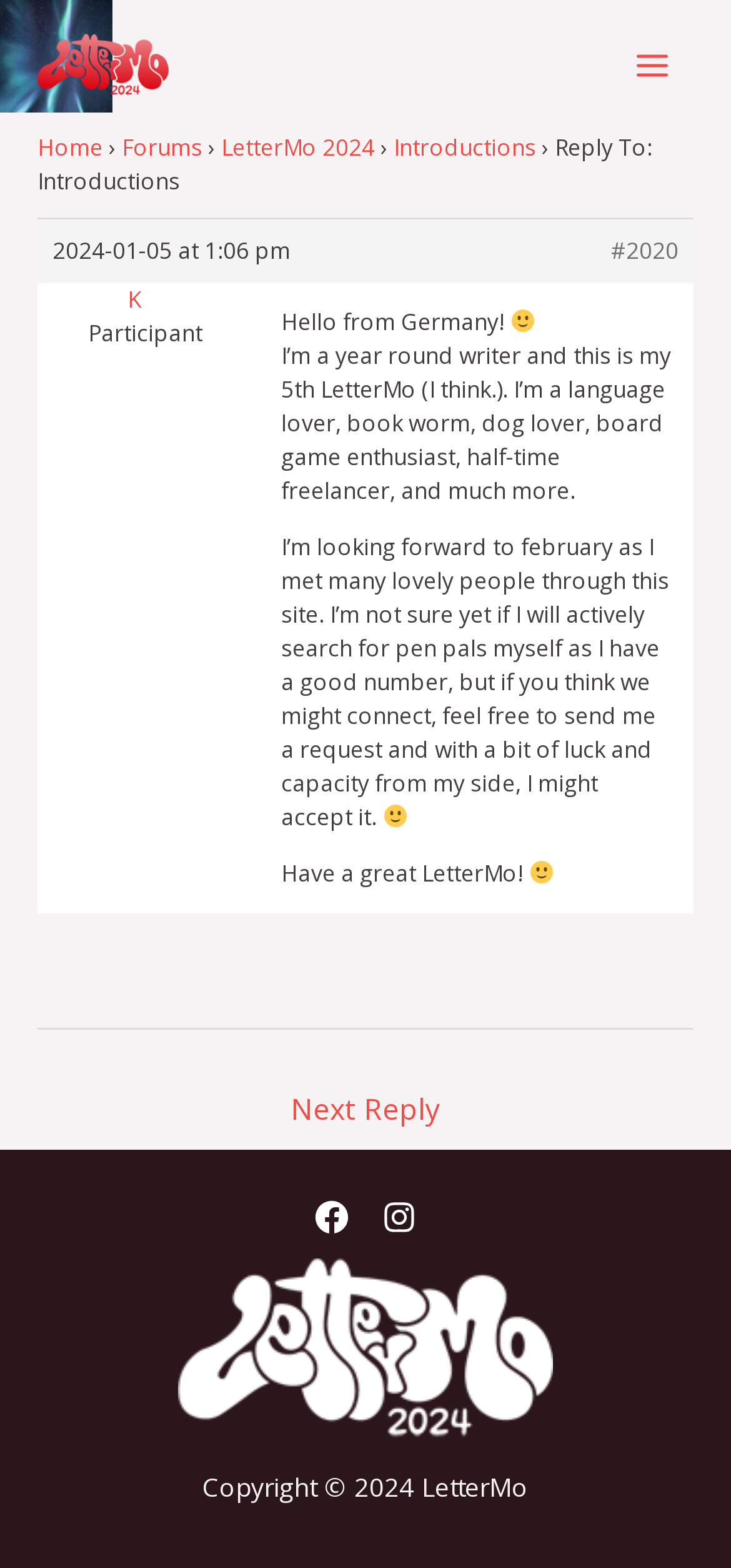Can you provide the bounding box coordinates for the element that should be clicked to implement the instruction: "Click the 'Facebook' link"?

[0.431, 0.765, 0.477, 0.787]